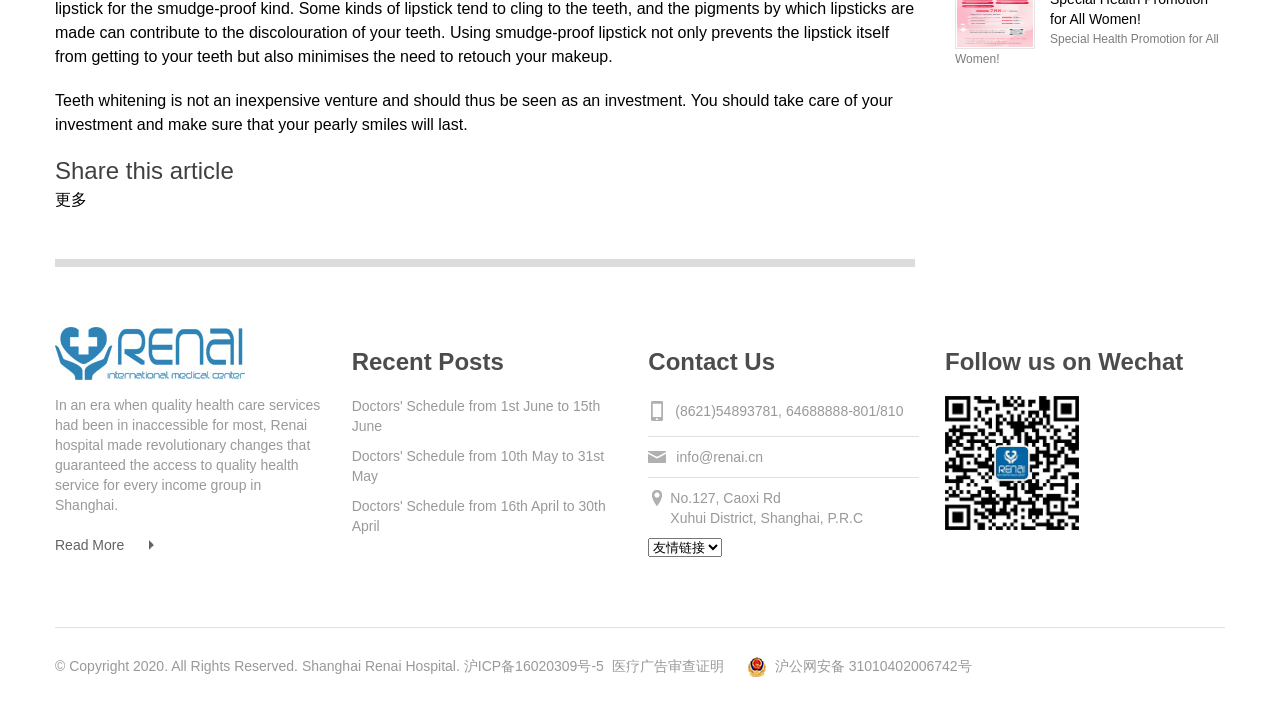Find the bounding box coordinates of the clickable area that will achieve the following instruction: "Follow us on Wechat".

[0.738, 0.494, 0.924, 0.532]